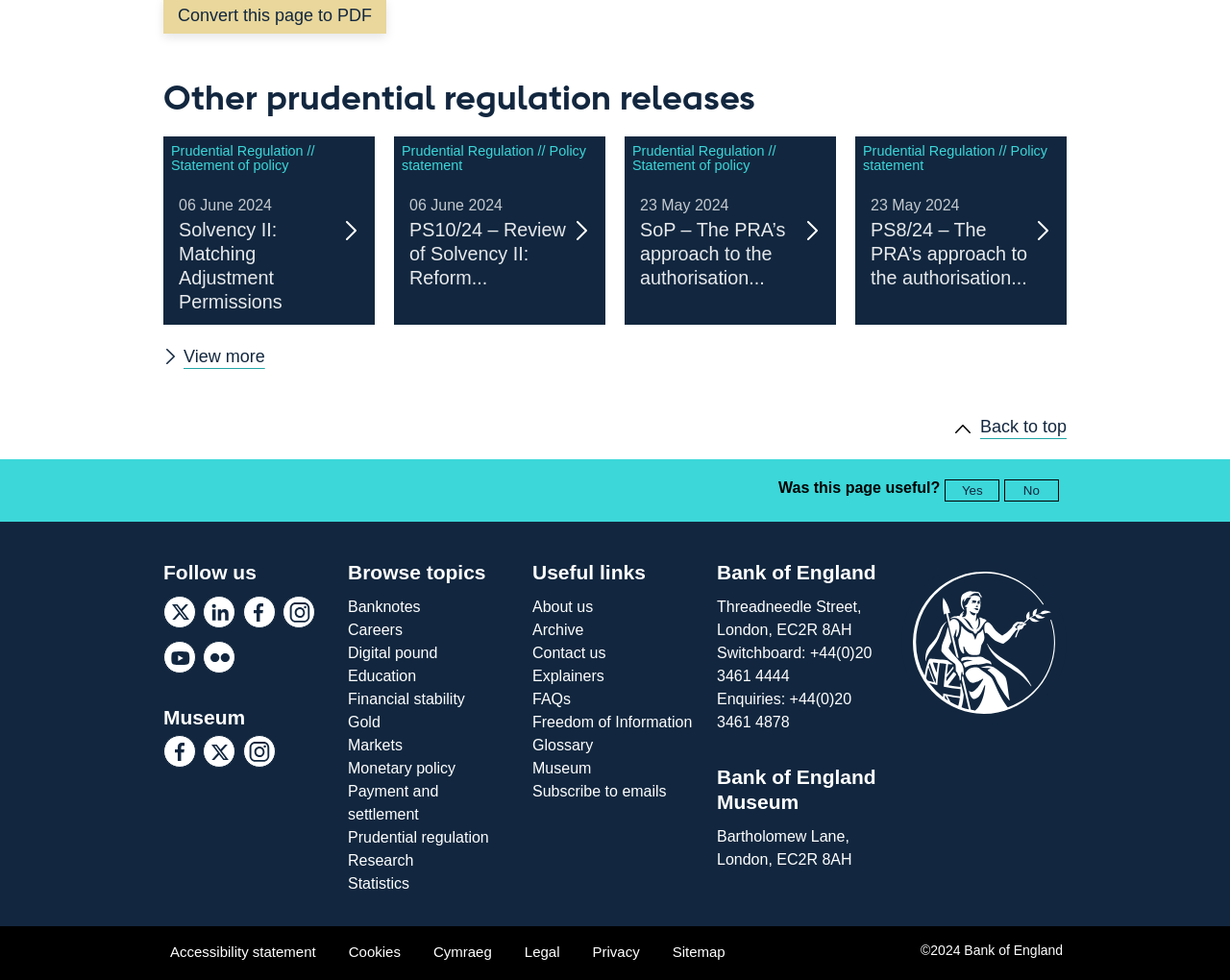Using the information in the image, give a detailed answer to the following question: How many topics are there under 'Browse topics'?

Under the 'Browse topics' section, there are twelve topics: 'Banknotes', 'Careers', 'Digital pound', 'Education', 'Financial stability', 'Gold', 'Markets', 'Monetary policy', 'Payment and settlement', 'Prudential regulation', 'Research', and 'Statistics'.